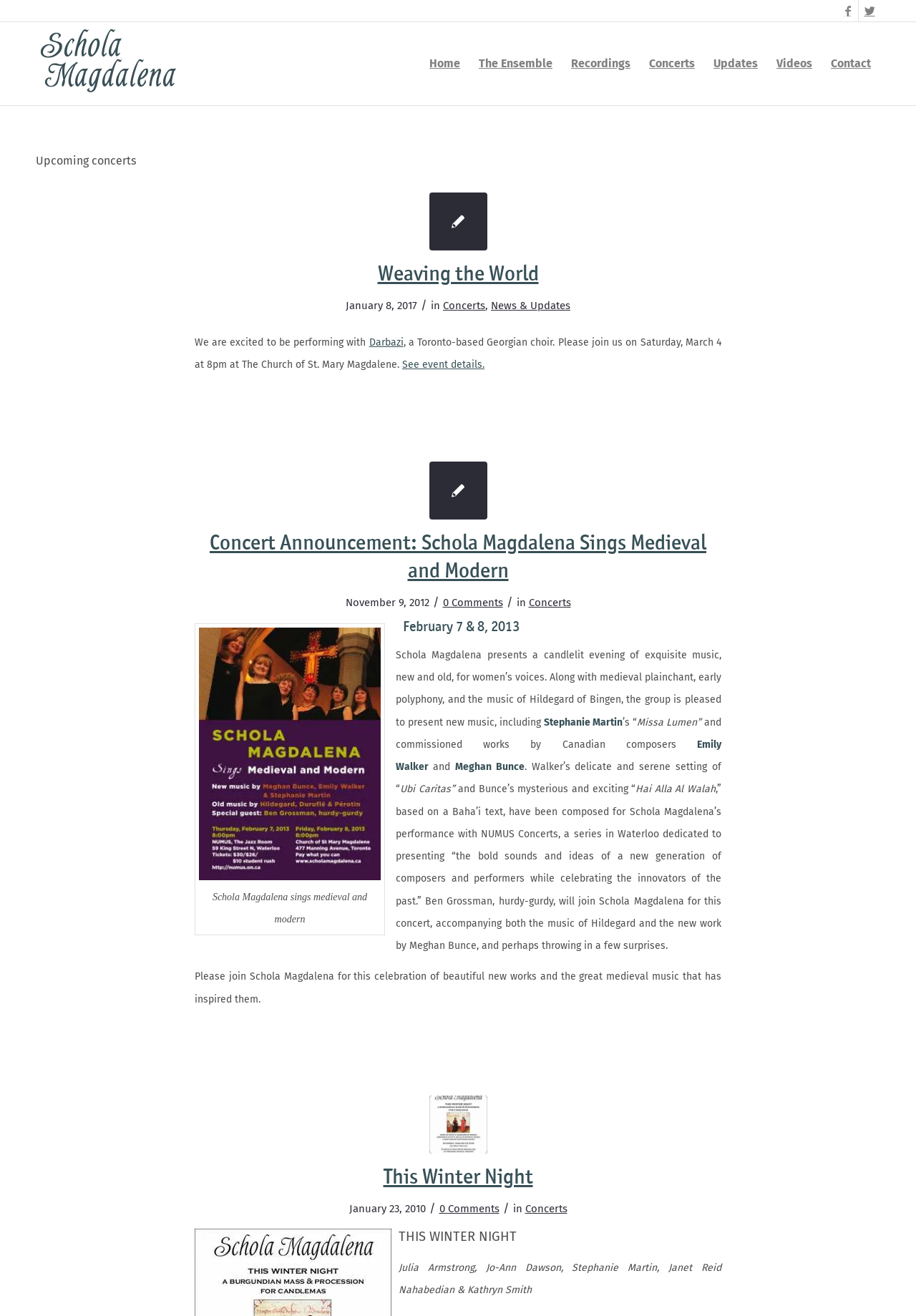Detail the features and information presented on the webpage.

The webpage is about upcoming concerts by Schola Magdalena, a musical ensemble. At the top, there are links to Facebook and Twitter, as well as a logo of Schola Magdalena. Below the logo, there is a menu with options such as Home, The Ensemble, Recordings, Concerts, Updates, Videos, and Contact.

The main content of the page is divided into three sections, each describing a different concert. The first section is about a concert called "Weaving the World" on January 8, 2017. It mentions that the ensemble will be performing with Darbazi, a Toronto-based Georgian choir, and provides a link to see event details.

The second section is about a concert announcement titled "Schola Magdalena Sings Medieval and Modern" on November 9, 2012. It describes the concert as a candlelit evening of music, featuring medieval plainchant, early polyphony, and new music, including a commissioned work by Stephanie Martin. There is also an image related to the concert.

The third section is about a concert called "This Winter Night" on January 23, 2010. It lists the performers, including Julia Armstrong, Jo-Ann Dawson, Stephanie Martin, Janet Reid Nahabedian, and Kathryn Smith.

Throughout the page, there are links to event details, concert announcements, and other related pages. The overall layout is organized, with clear headings and concise text, making it easy to navigate and find information about upcoming concerts by Schola Magdalena.